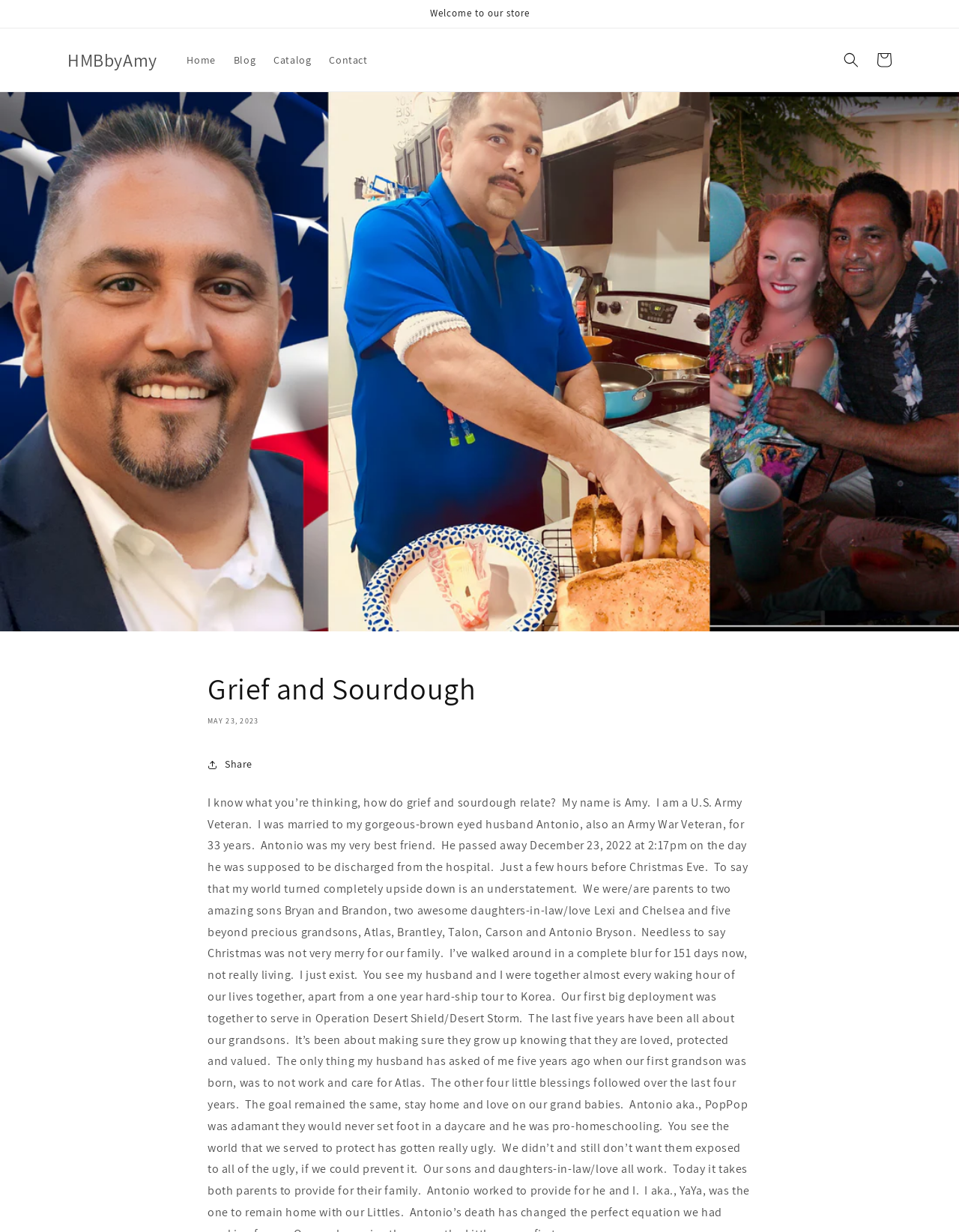How many navigation links are there?
Answer the question with a single word or phrase derived from the image.

5